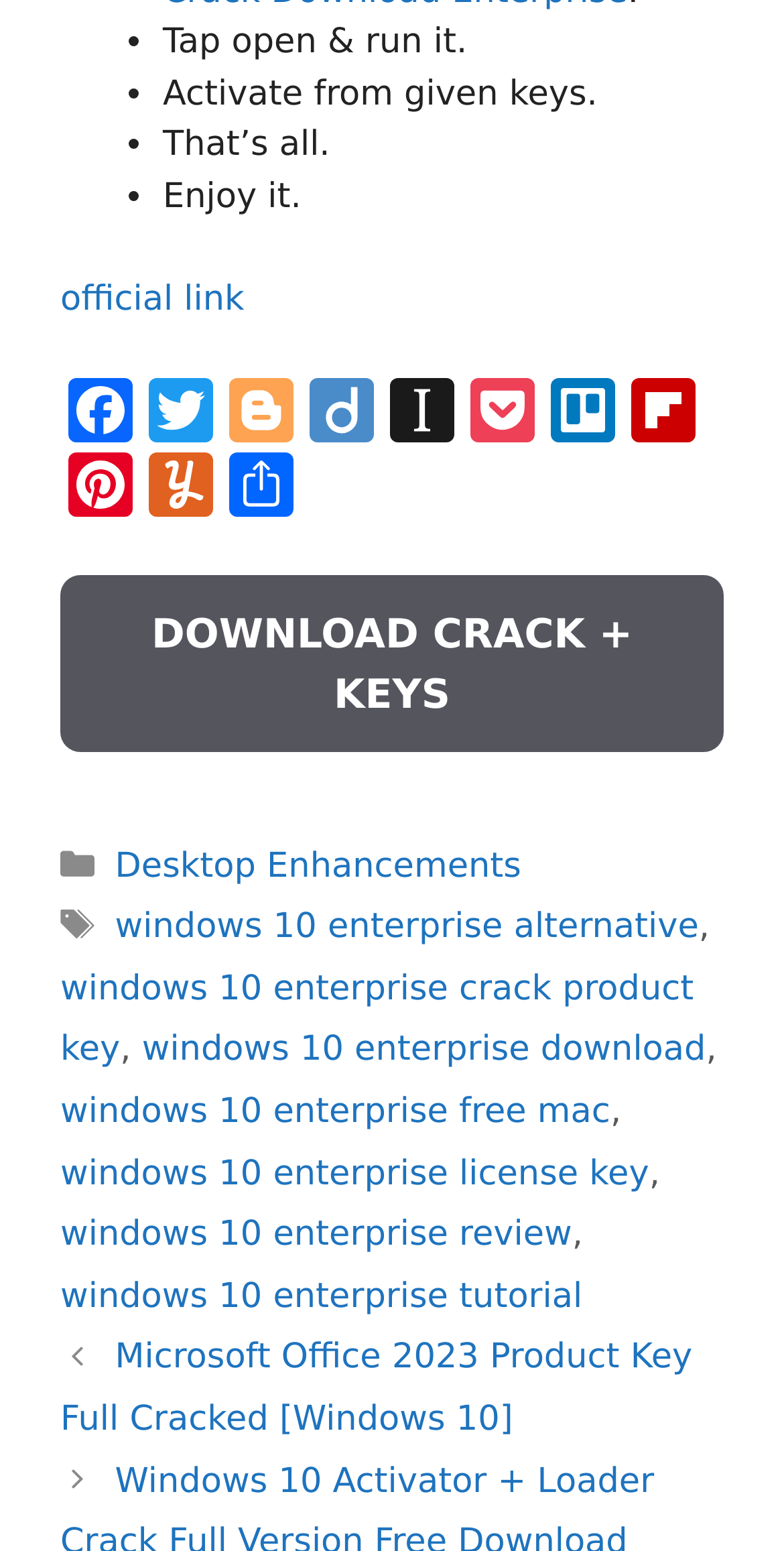Respond to the question below with a concise word or phrase:
What is the category of the software?

Desktop Enhancements